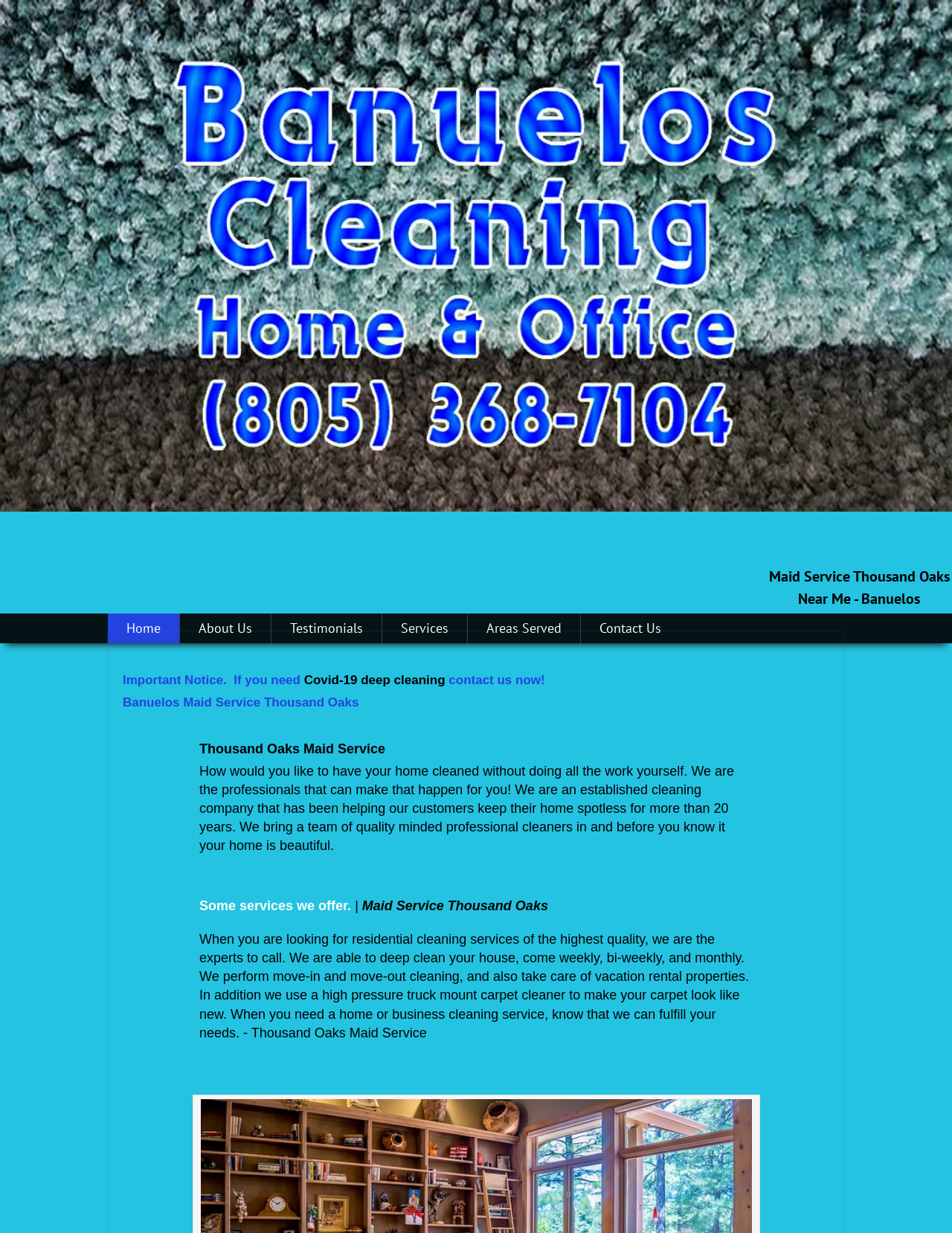Locate the bounding box of the UI element with the following description: "Covid-19 deep cleaning".

[0.319, 0.546, 0.468, 0.557]